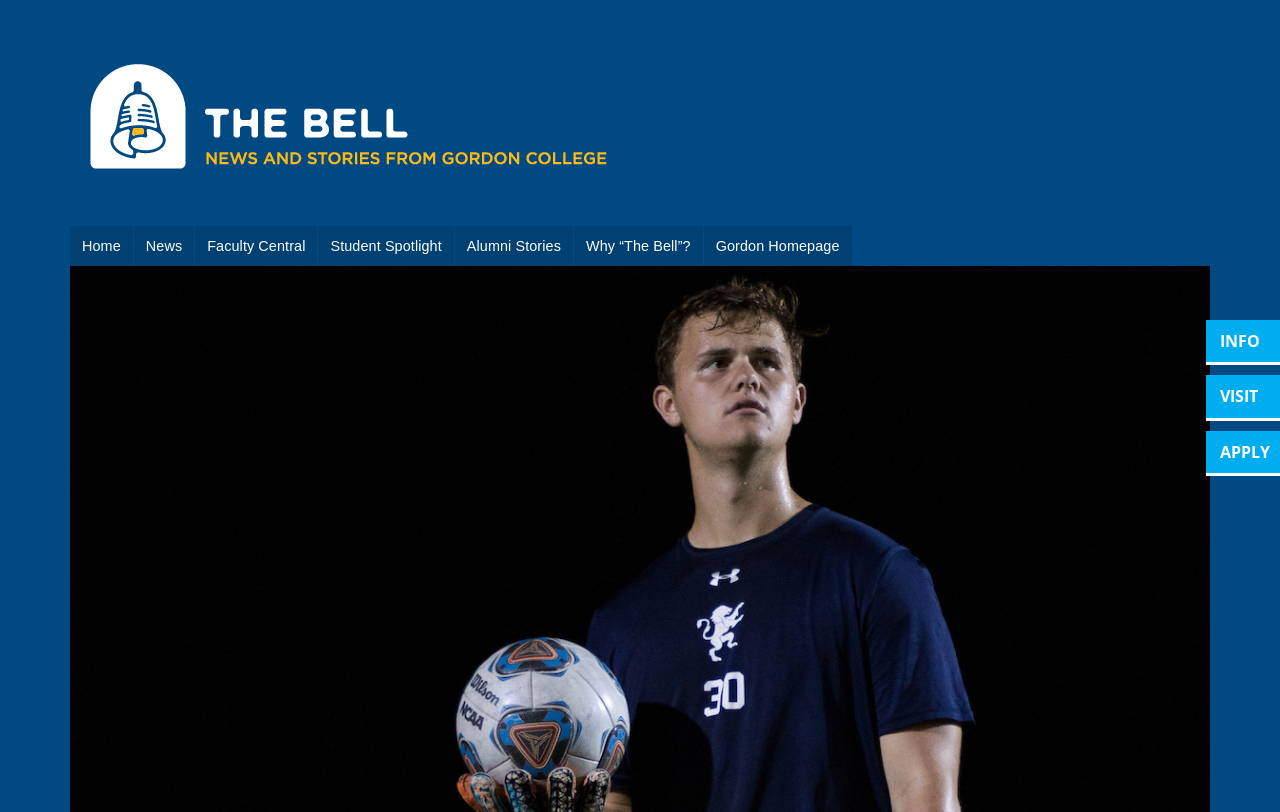Please find the bounding box coordinates of the element's region to be clicked to carry out this instruction: "read news".

[0.105, 0.278, 0.152, 0.328]